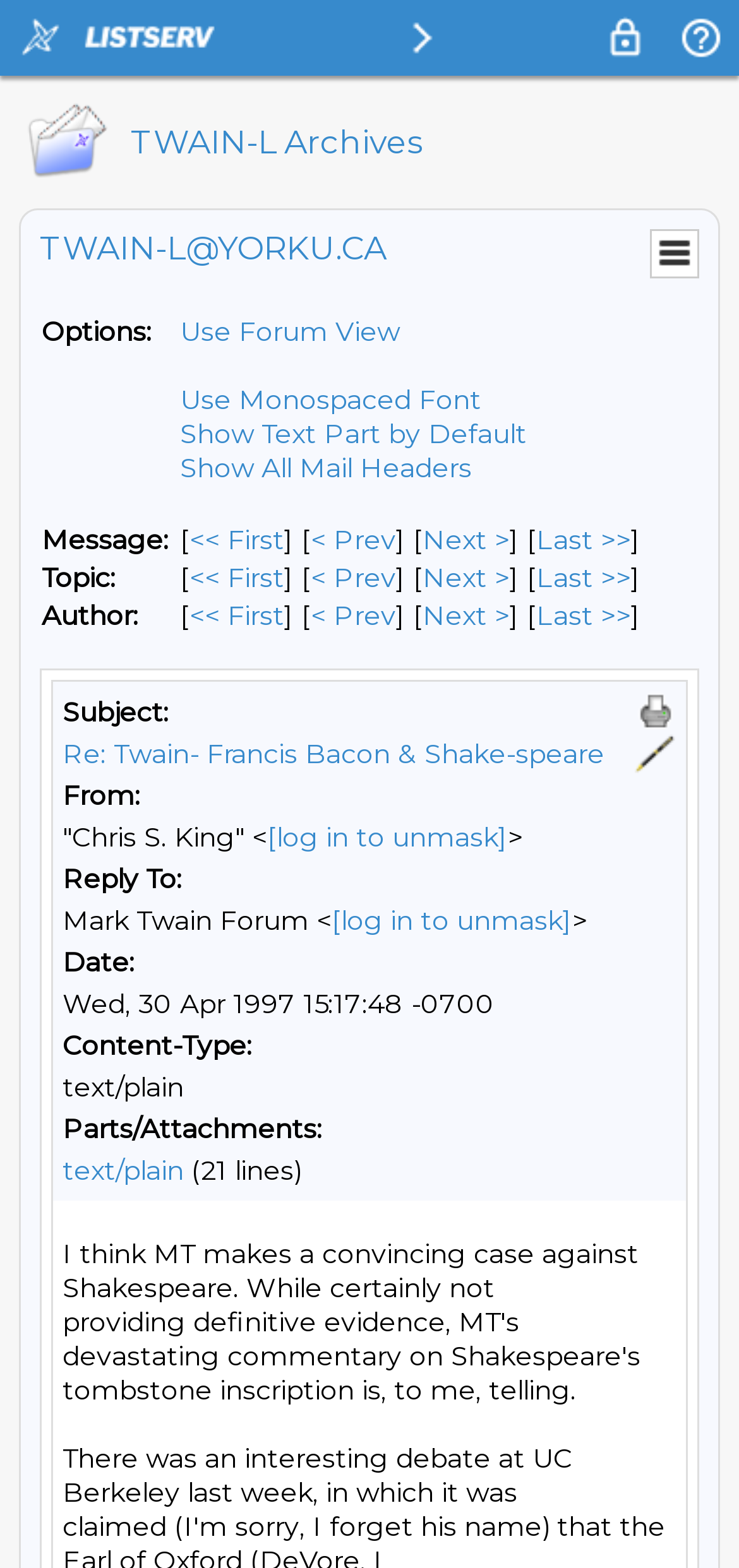Please specify the coordinates of the bounding box for the element that should be clicked to carry out this instruction: "Explore the CIFFI Store". The coordinates must be four float numbers between 0 and 1, formatted as [left, top, right, bottom].

None